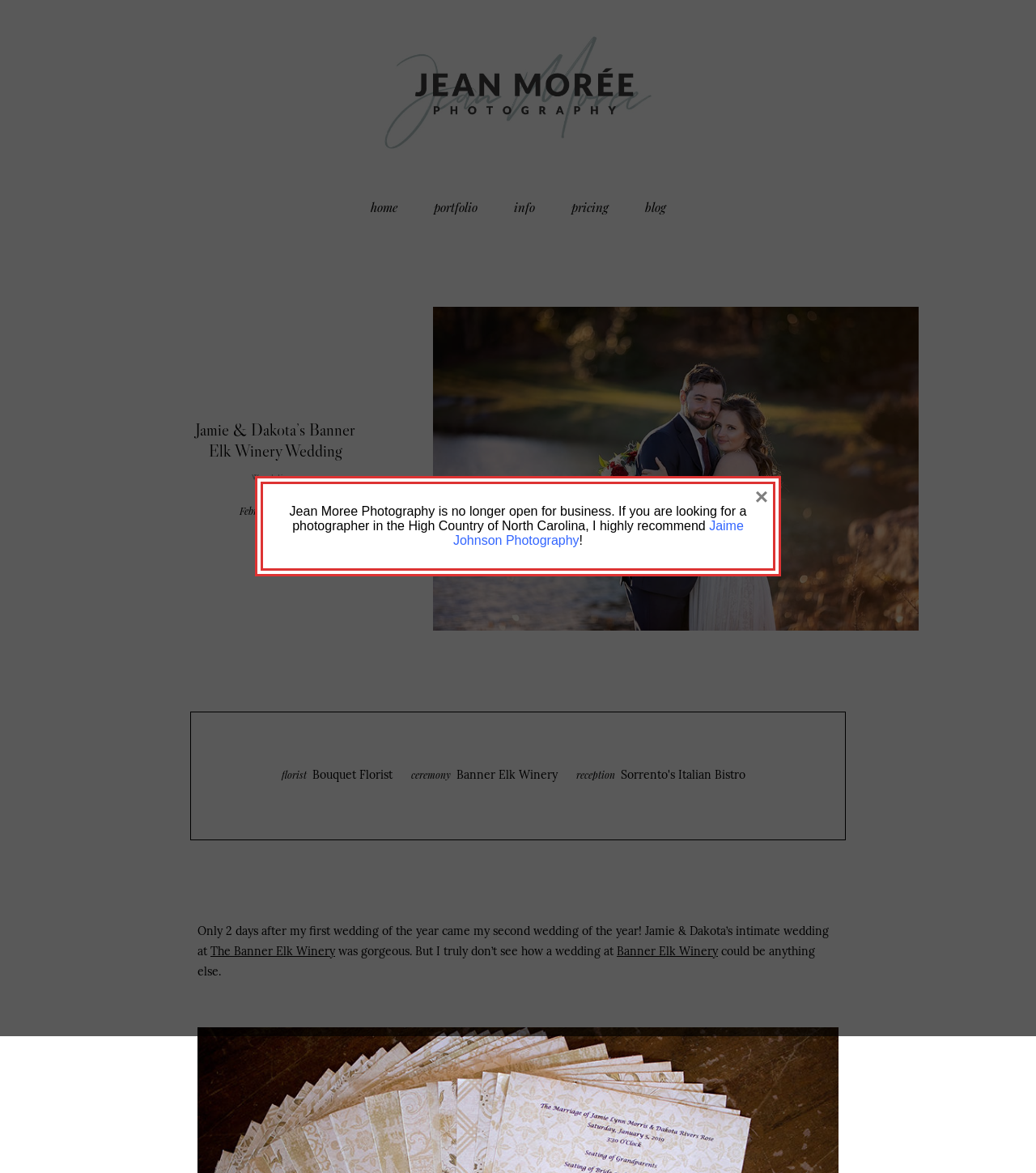Where did Jamie & Dakota's wedding take place?
Using the information presented in the image, please offer a detailed response to the question.

According to the webpage, Jamie & Dakota's intimate wedding took place at the Banner Elk Winery, as mentioned in the text 'Jamie & Dakota’s intimate wedding at The Banner Elk Winery was gorgeous'.